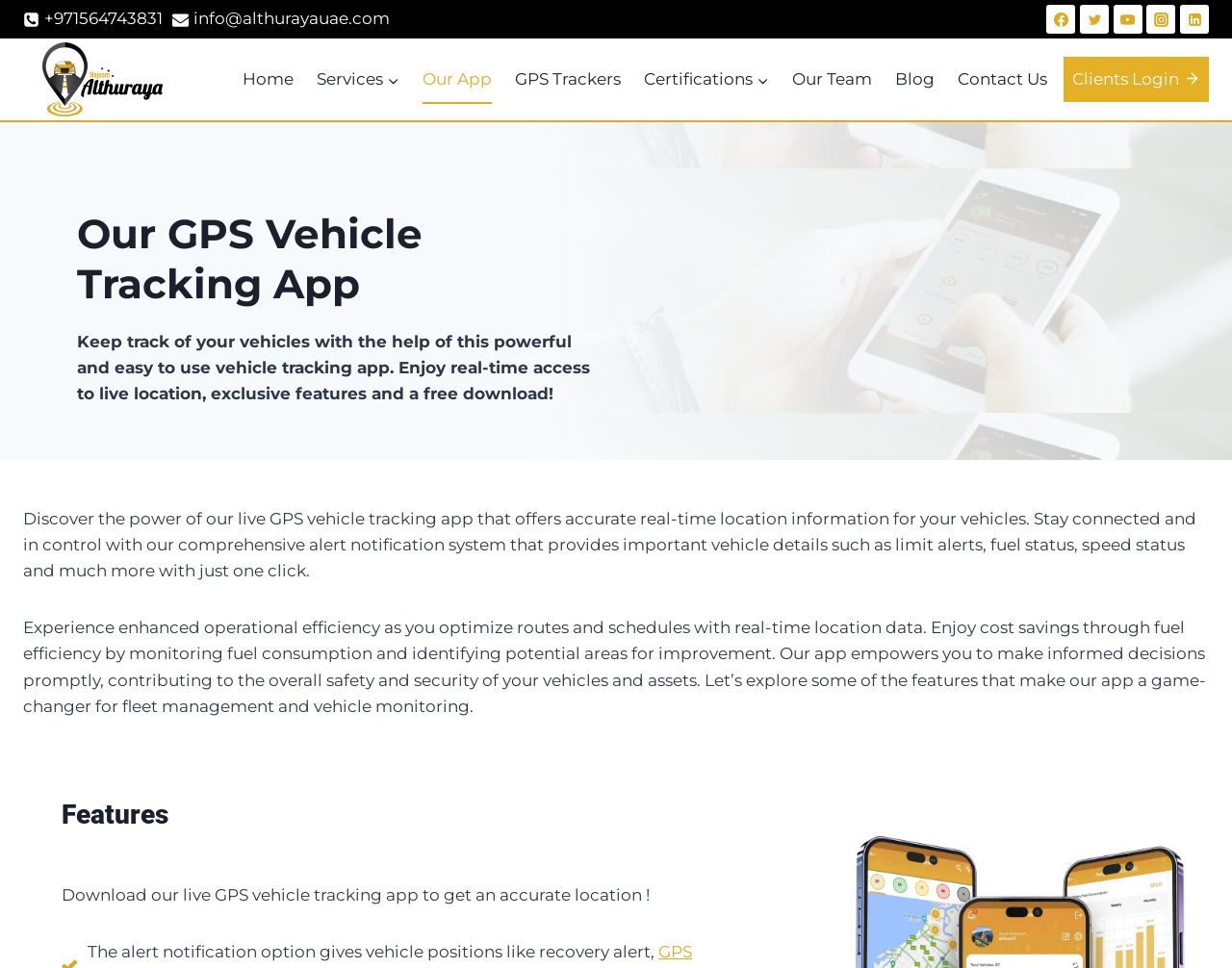Describe all the key features of the webpage in detail.

The webpage is about a GPS vehicle tracking app, with a focus on its features and benefits. At the top left, there is a phone number and email address, accompanied by small phone and email icons, respectively. To the right of these, there are social media links, including Facebook, Twitter, YouTube, Instagram, and Linkedin, each with its corresponding icon.

Below these, there is a navigation menu with links to various sections of the website, including Home, Services, Our App, GPS Trackers, Certifications, Our Team, Blog, and Contact Us. 

On the right side, there is a secondary navigation menu with a single link to Clients Login, accompanied by a small icon.

The main content of the webpage is divided into sections. The first section has a heading "Our GPS Vehicle Tracking App" and a brief description of the app, highlighting its features and benefits. 

Below this, there is a longer paragraph that provides more details about the app's features, including real-time location information, alert notifications, and route optimization.

The next section is headed "Features" and has a brief description of the app's features, with a call to action to download the app. 

Finally, there is a brief mention of the alert notification feature, which provides vehicle position information, including recovery alerts.